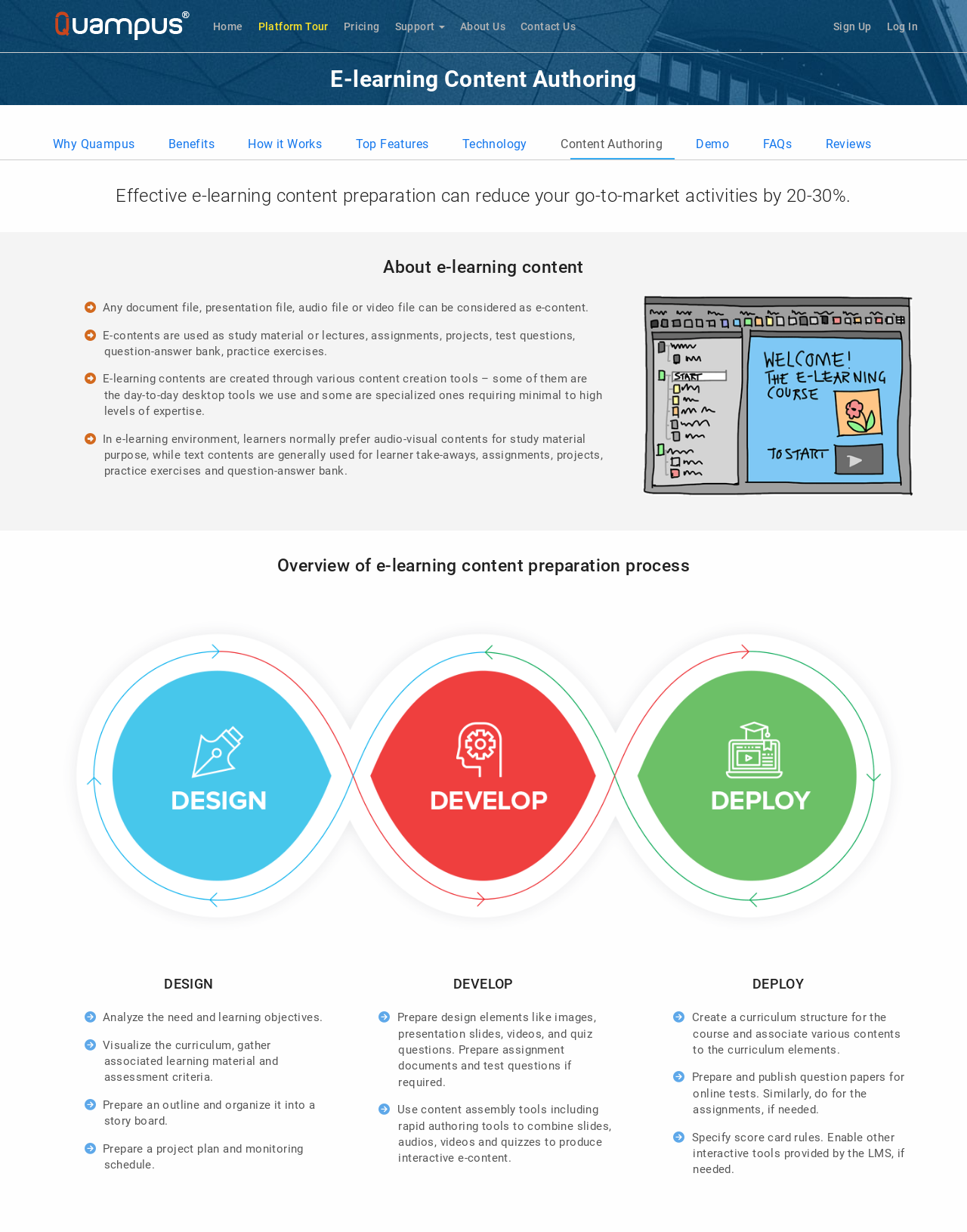What is the first step in the e-learning content preparation process?
Your answer should be a single word or phrase derived from the screenshot.

Analyze the need and learning objectives